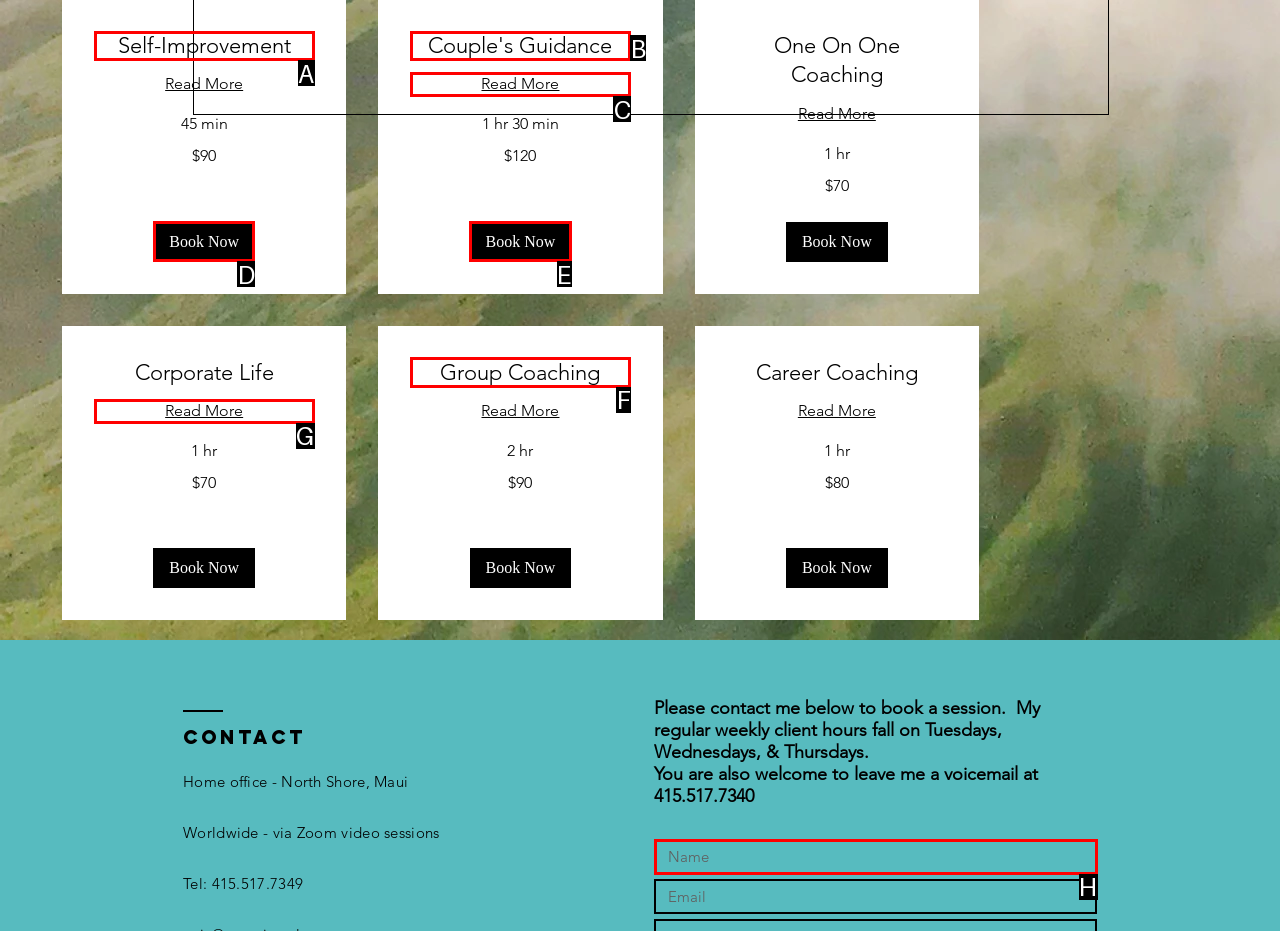Point out which HTML element you should click to fulfill the task: Click the Book Now button for Self-Improvement.
Provide the option's letter from the given choices.

D